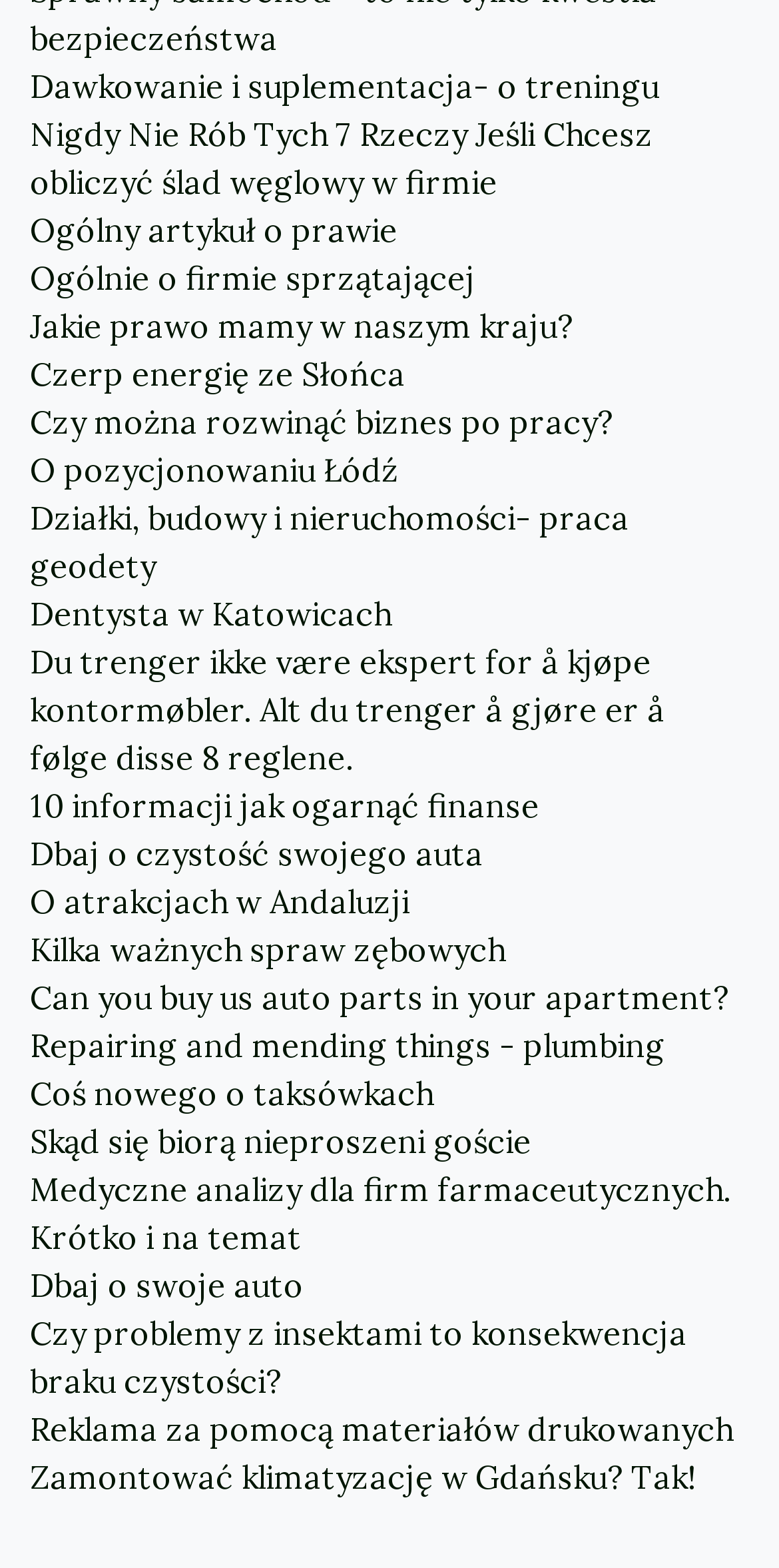Give a short answer using one word or phrase for the question:
How many links are on this webpage?

112